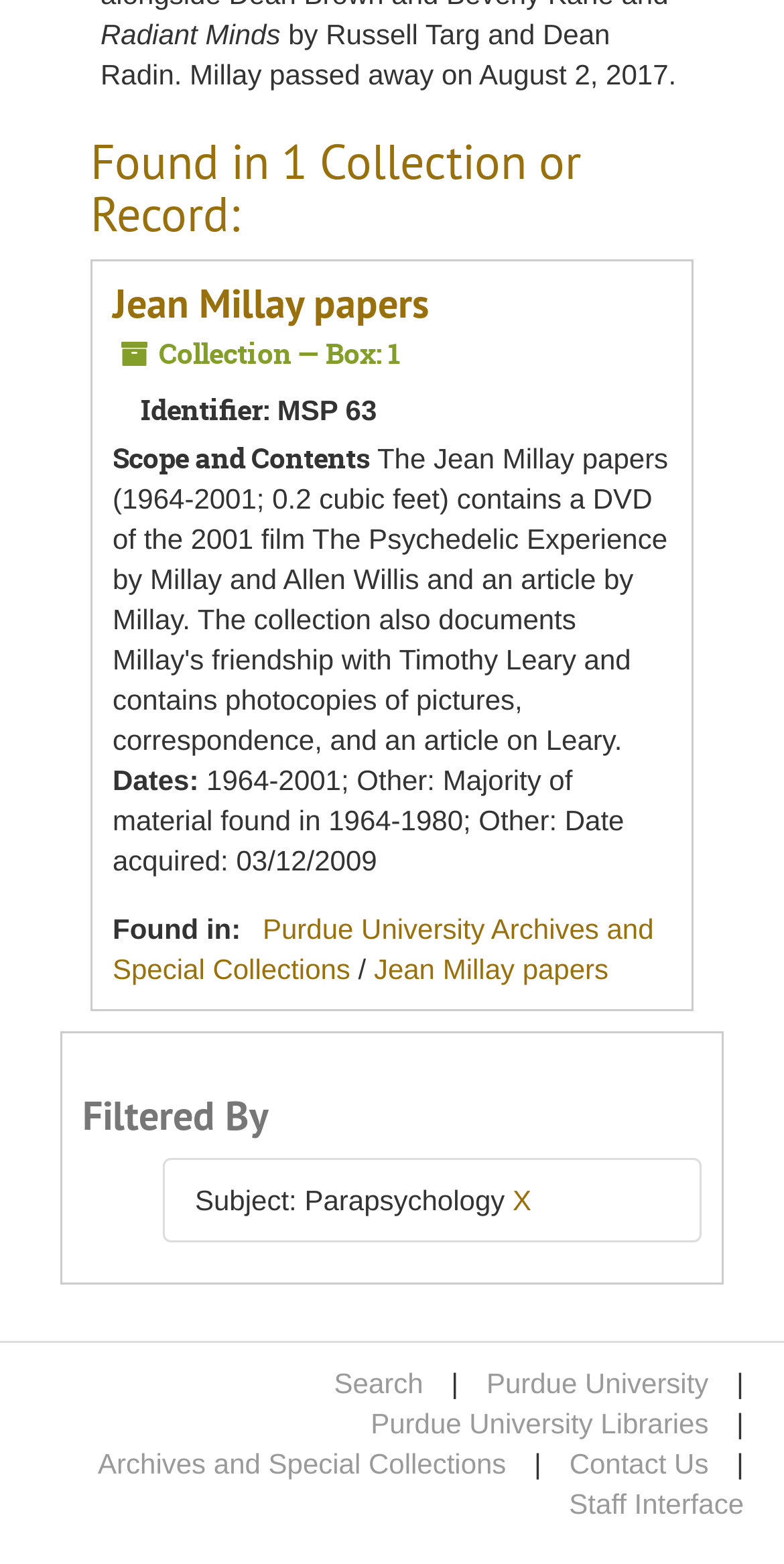Find the bounding box coordinates for the area you need to click to carry out the instruction: "Contact Us". The coordinates should be four float numbers between 0 and 1, indicated as [left, top, right, bottom].

[0.726, 0.926, 0.904, 0.946]